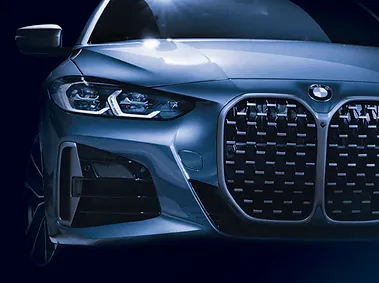Describe the scene in the image with detailed observations.

The image showcases a sleek and modern BMW vehicle, prominently featuring its distinctive front grille and dynamic design. The deep blue color of the car reflects a sense of sophistication and innovation, characteristic of the brand's aesthetic. The sharp lines and aerodynamic profile emphasize both style and performance, making it an ideal representation of premium automotive engineering. This visual is part of a marketing campaign by Kate Altmann Design, which aims to highlight the powerful and elegant qualities of BMW vehicles, capturing the attention of the target audience with a compelling automotive narrative.